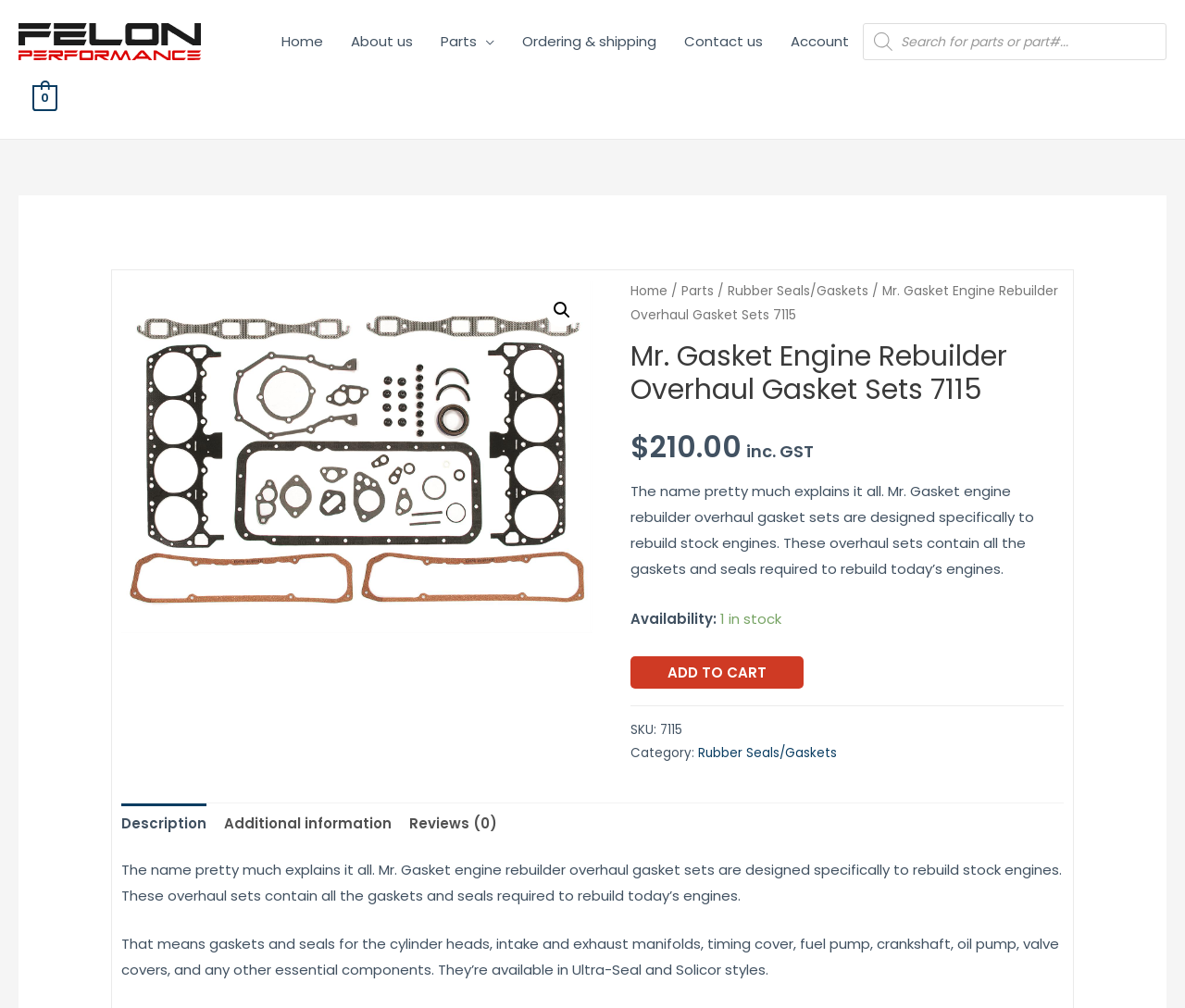Use the details in the image to answer the question thoroughly: 
How many items are in stock for Mr. Gasket Engine Rebuilder Overhaul Gasket Sets 7115?

The availability of the product is mentioned in the product description section, where it is stated as '1 in stock'.